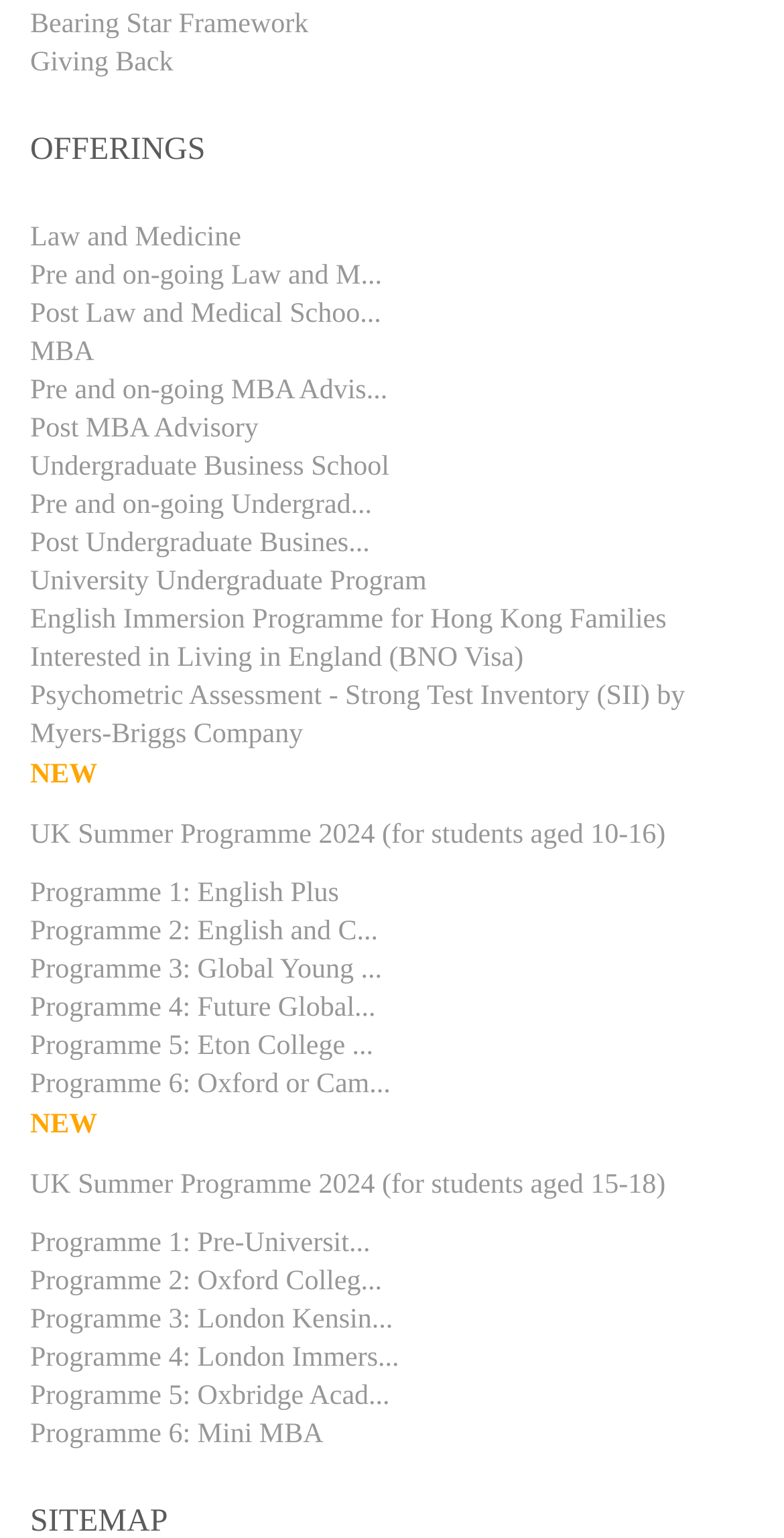Locate and provide the bounding box coordinates for the HTML element that matches this description: "Giving Back".

[0.038, 0.029, 0.962, 0.054]